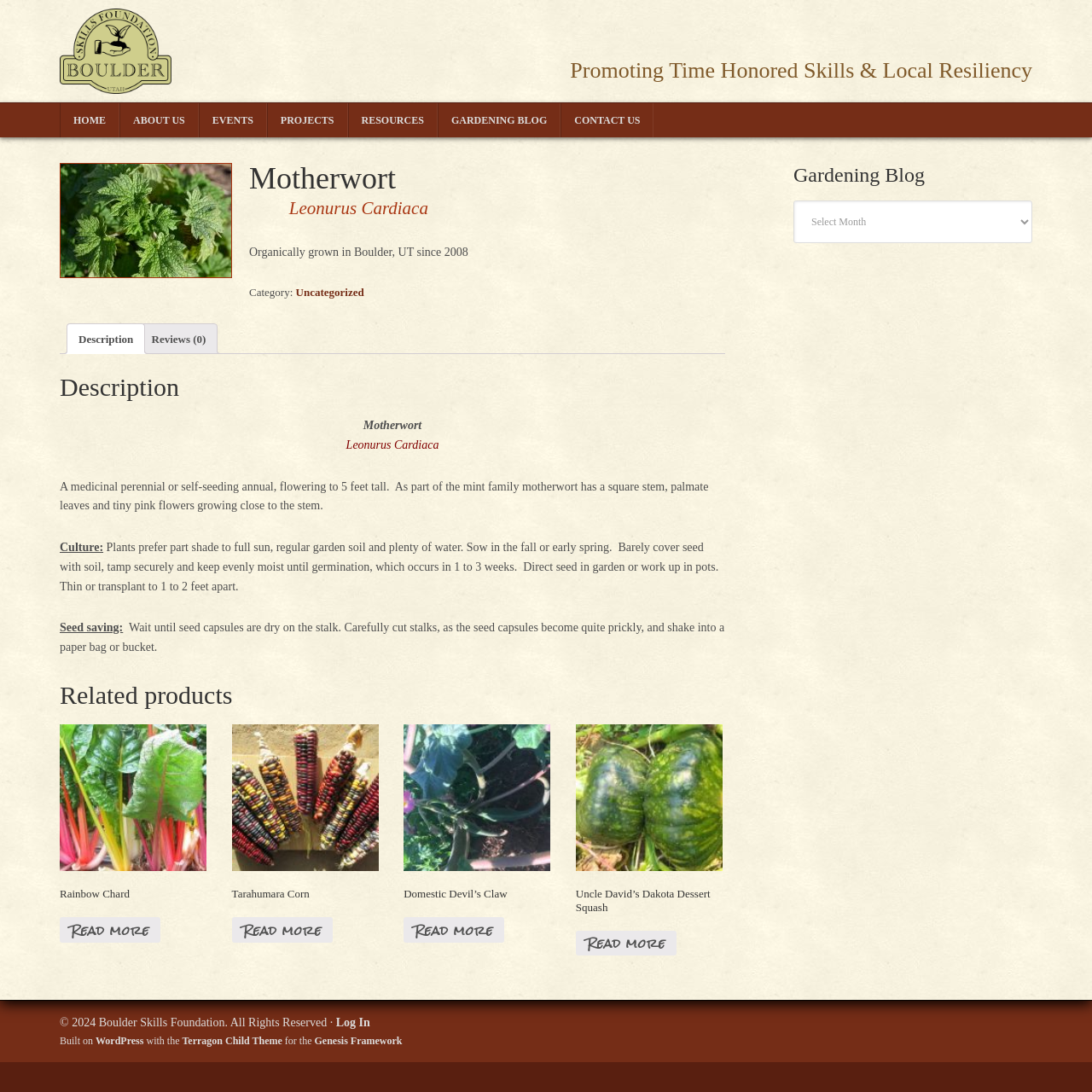Locate the bounding box coordinates of the element that should be clicked to fulfill the instruction: "Log in to the website".

[0.308, 0.93, 0.339, 0.942]